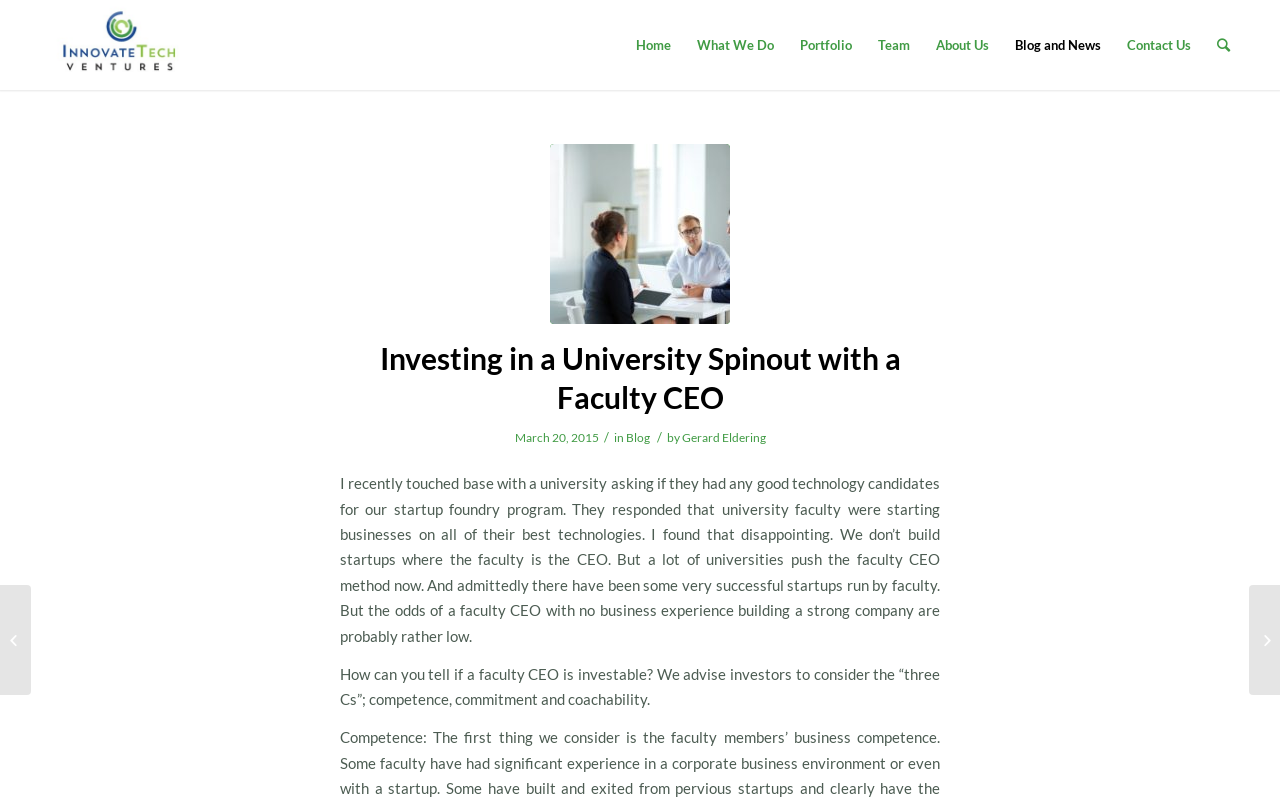Determine the bounding box coordinates of the section to be clicked to follow the instruction: "read the article 'Universities Dive Deeper Into Venture Funds for Their Startups'". The coordinates should be given as four float numbers between 0 and 1, formatted as [left, top, right, bottom].

[0.0, 0.733, 0.024, 0.871]